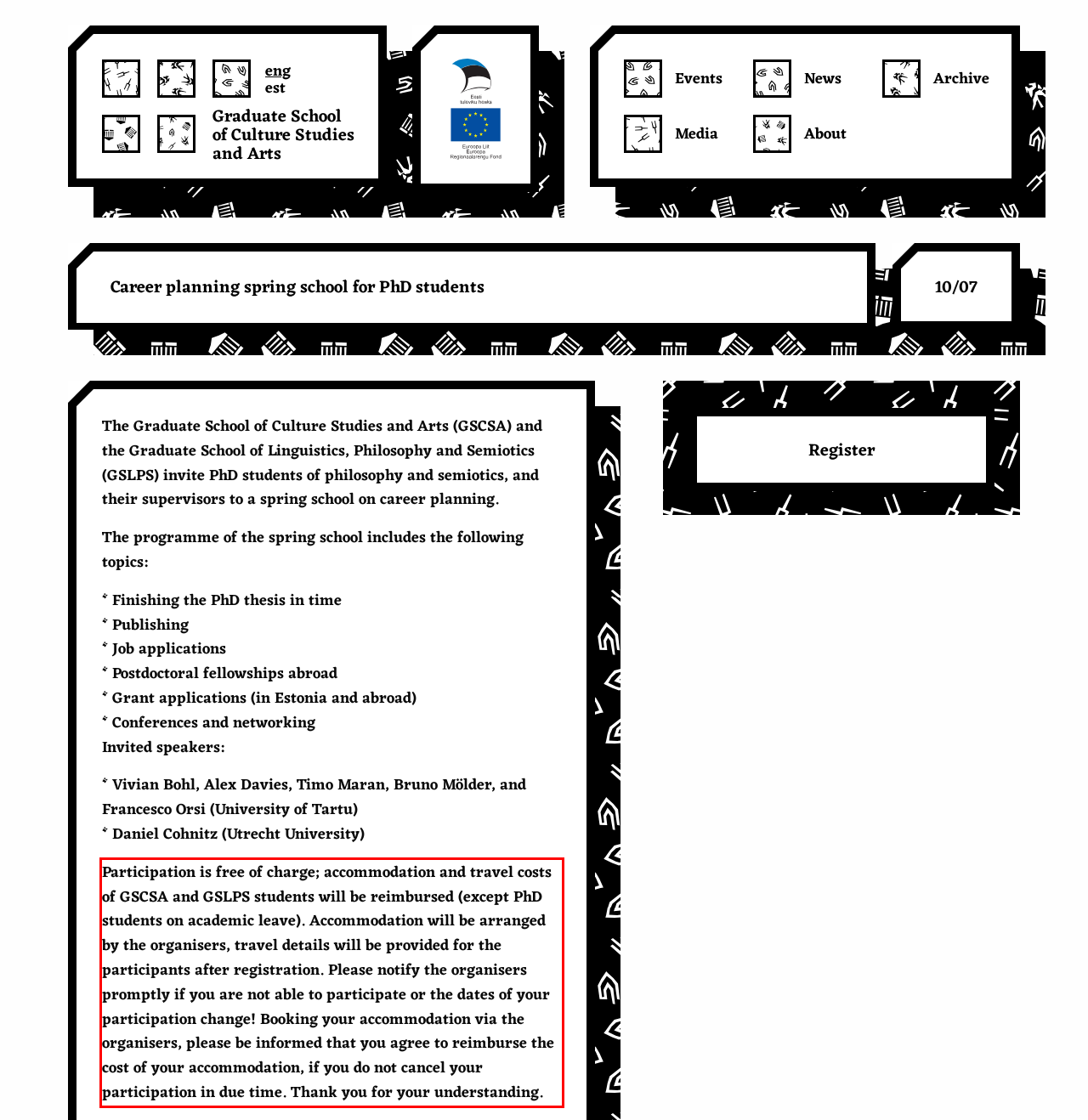You are provided with a webpage screenshot that includes a red rectangle bounding box. Extract the text content from within the bounding box using OCR.

Participation is free of charge; accommodation and travel costs of GSCSA and GSLPS students will be reimbursed (except PhD students on academic leave). Accommodation will be arranged by the organisers, travel details will be provided for the participants after registration. Please notify the organisers promptly if you are not able to participate or the dates of your participation change! Booking your accommodation via the organisers, please be informed that you agree to reimburse the cost of your accommodation, if you do not cancel your participation in due time. Thank you for your understanding.